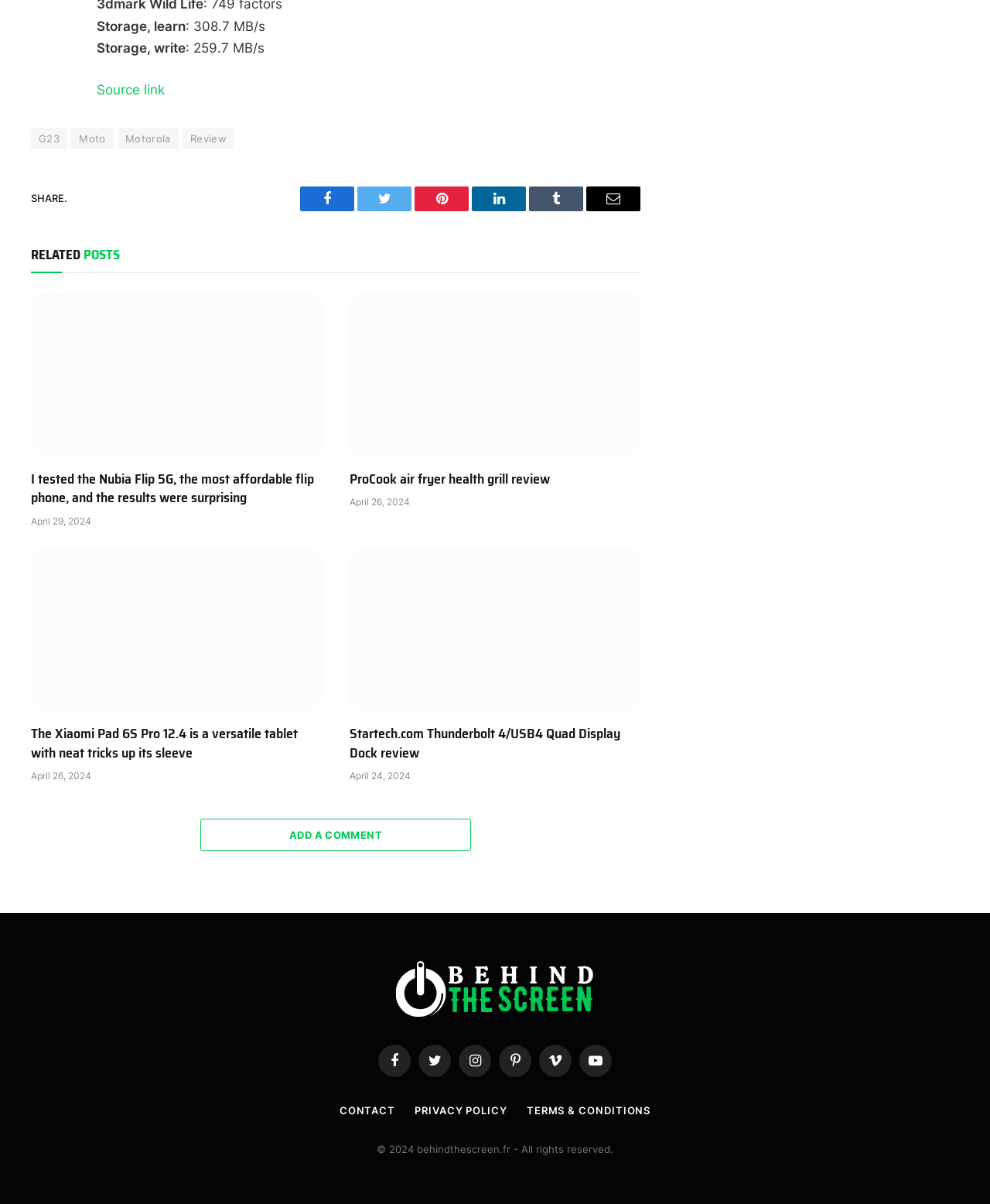Please find the bounding box coordinates of the section that needs to be clicked to achieve this instruction: "Read the review of Nubia Flip 5G".

[0.031, 0.39, 0.325, 0.421]